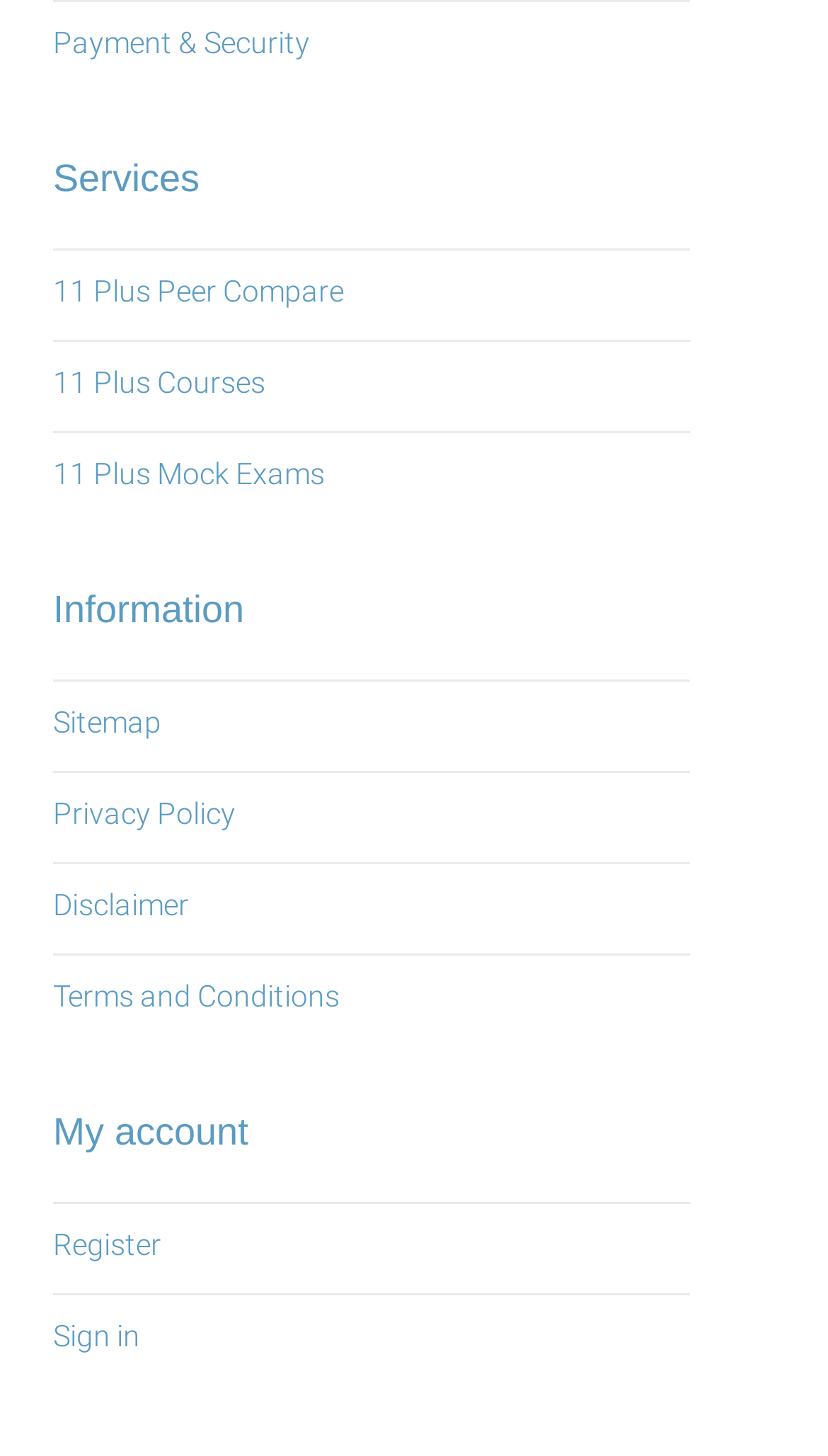What is the second type of element on the webpage?
Provide a short answer using one word or a brief phrase based on the image.

StaticText